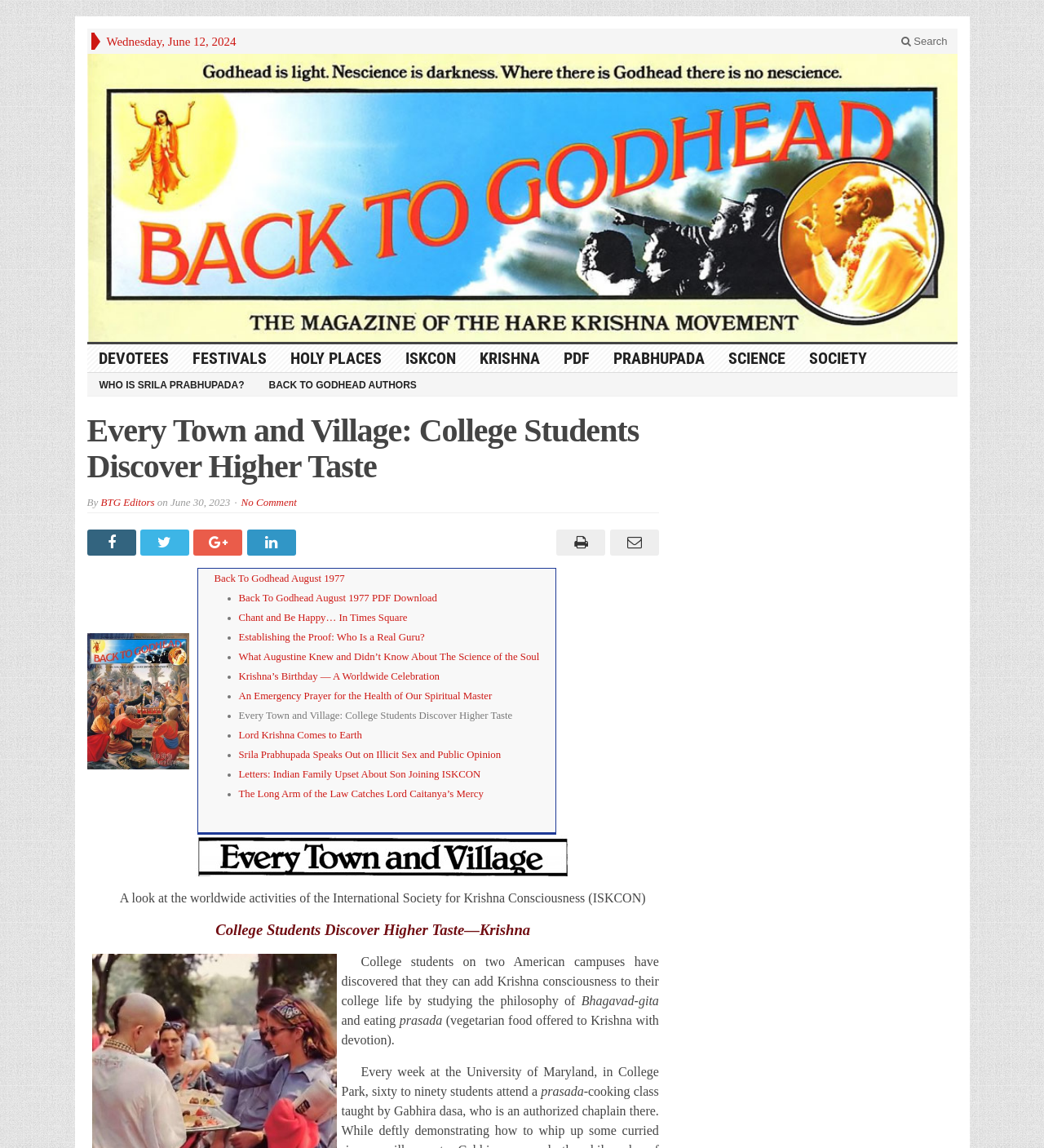Locate the bounding box coordinates of the clickable area to execute the instruction: "Share the article on social media". Provide the coordinates as four float numbers between 0 and 1, represented as [left, top, right, bottom].

[0.58, 0.461, 0.631, 0.484]